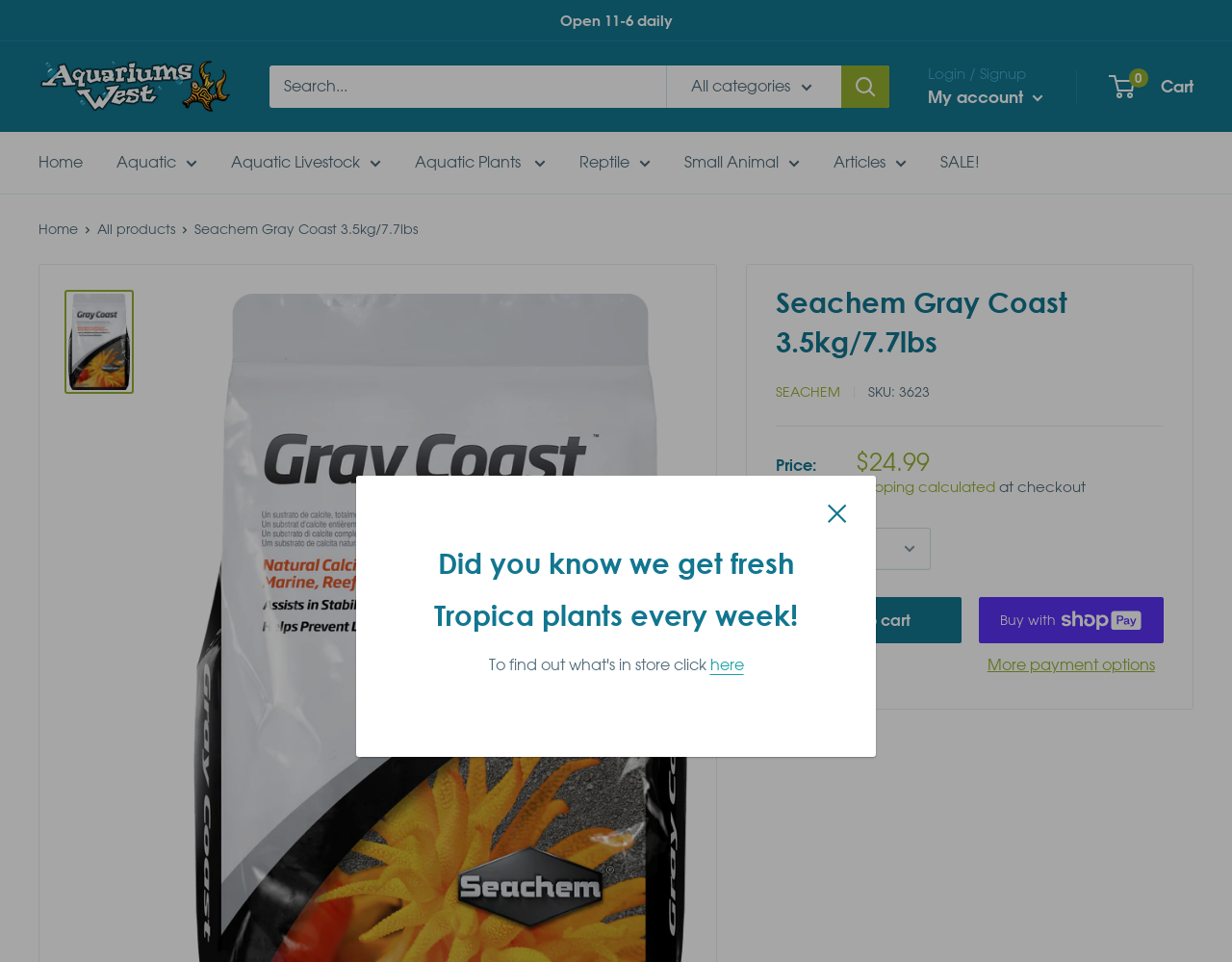Can you find the bounding box coordinates for the element that needs to be clicked to execute this instruction: "Search for products"? The coordinates should be given as four float numbers between 0 and 1, i.e., [left, top, right, bottom].

[0.219, 0.068, 0.722, 0.112]